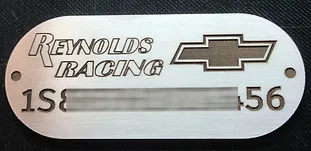What is the purpose of the VIN plate?
Answer the question with a single word or phrase derived from the image.

Vehicle identification